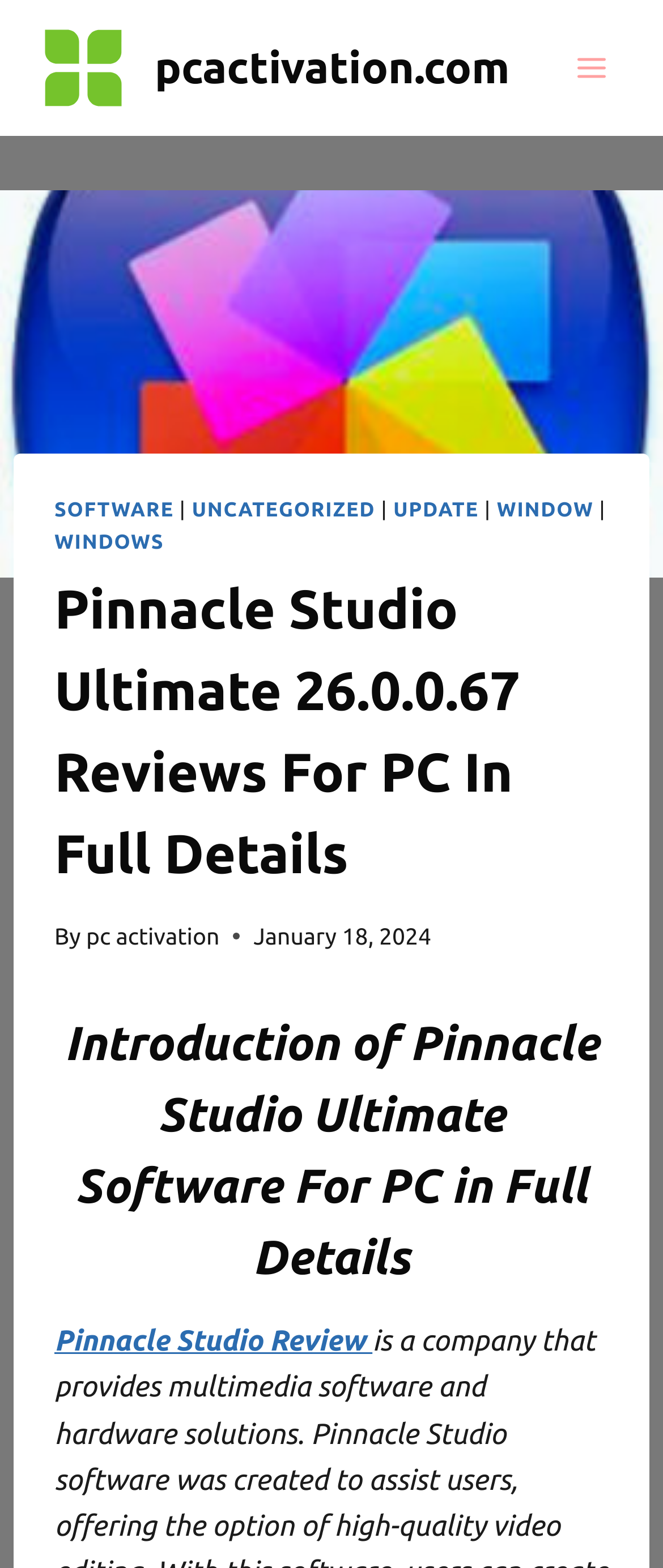Find the bounding box of the element with the following description: "Windows". The coordinates must be four float numbers between 0 and 1, formatted as [left, top, right, bottom].

[0.082, 0.339, 0.247, 0.353]